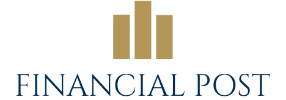Offer a detailed narrative of what is shown in the image.

The image features the logo of the Financial Post, a prominent Canadian newspaper known for its coverage of business news and economic analysis. The logo consists of a stylized graphic depicting three vertical bars, symbolizing financial growth and stability, accompanied by the text "FINANCIAL POST" in an elegant serif font. This branding reflects the publication's focus on delivering insightful reporting and commentary on various sectors including business, finance, and technology. The logo serves as an emblem of the Financial Post's commitment to providing valuable information to its readers.